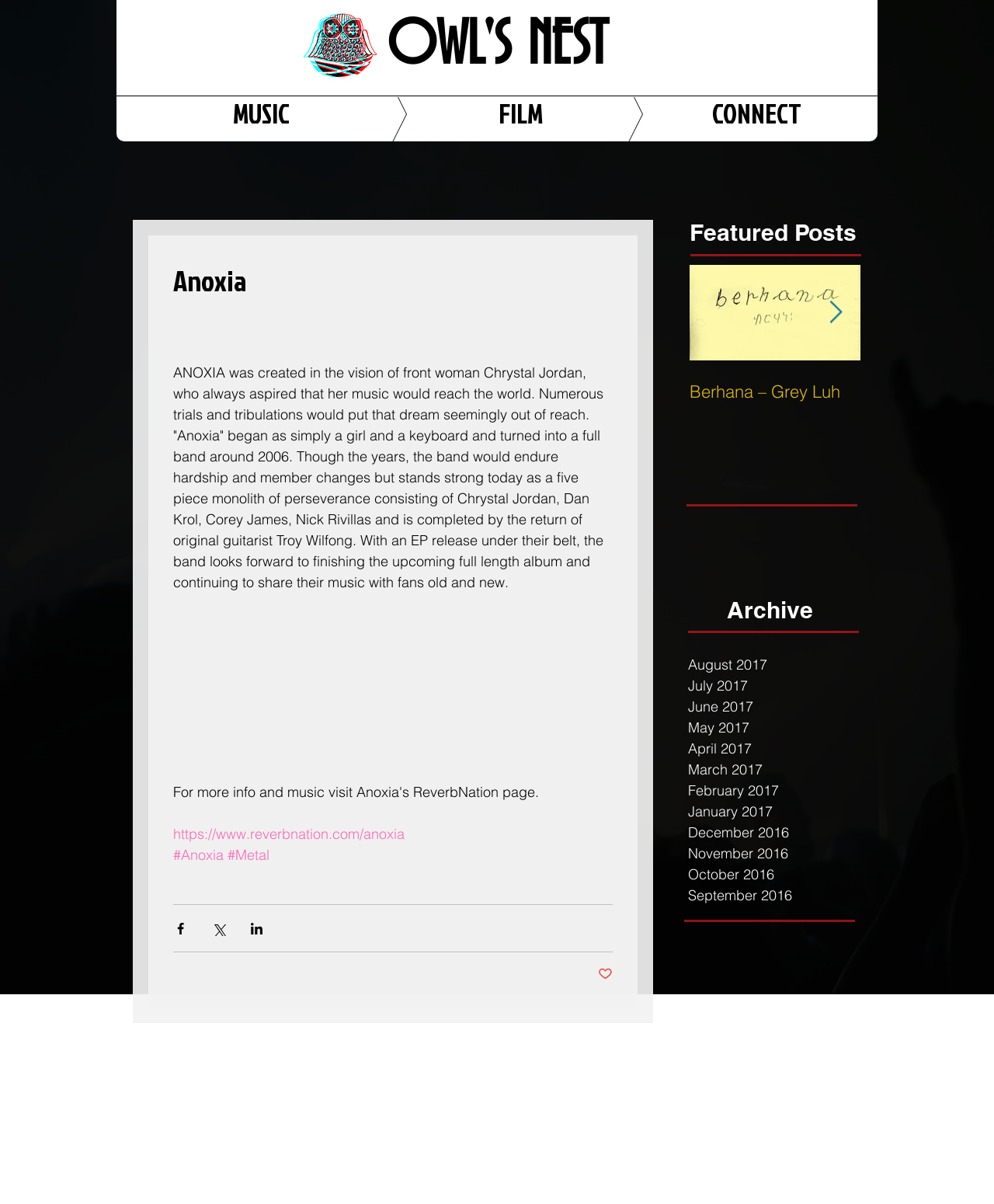Determine the bounding box coordinates of the element's region needed to click to follow the instruction: "Read about Anoxia". Provide these coordinates as four float numbers between 0 and 1, formatted as [left, top, right, bottom].

[0.174, 0.216, 0.616, 0.25]